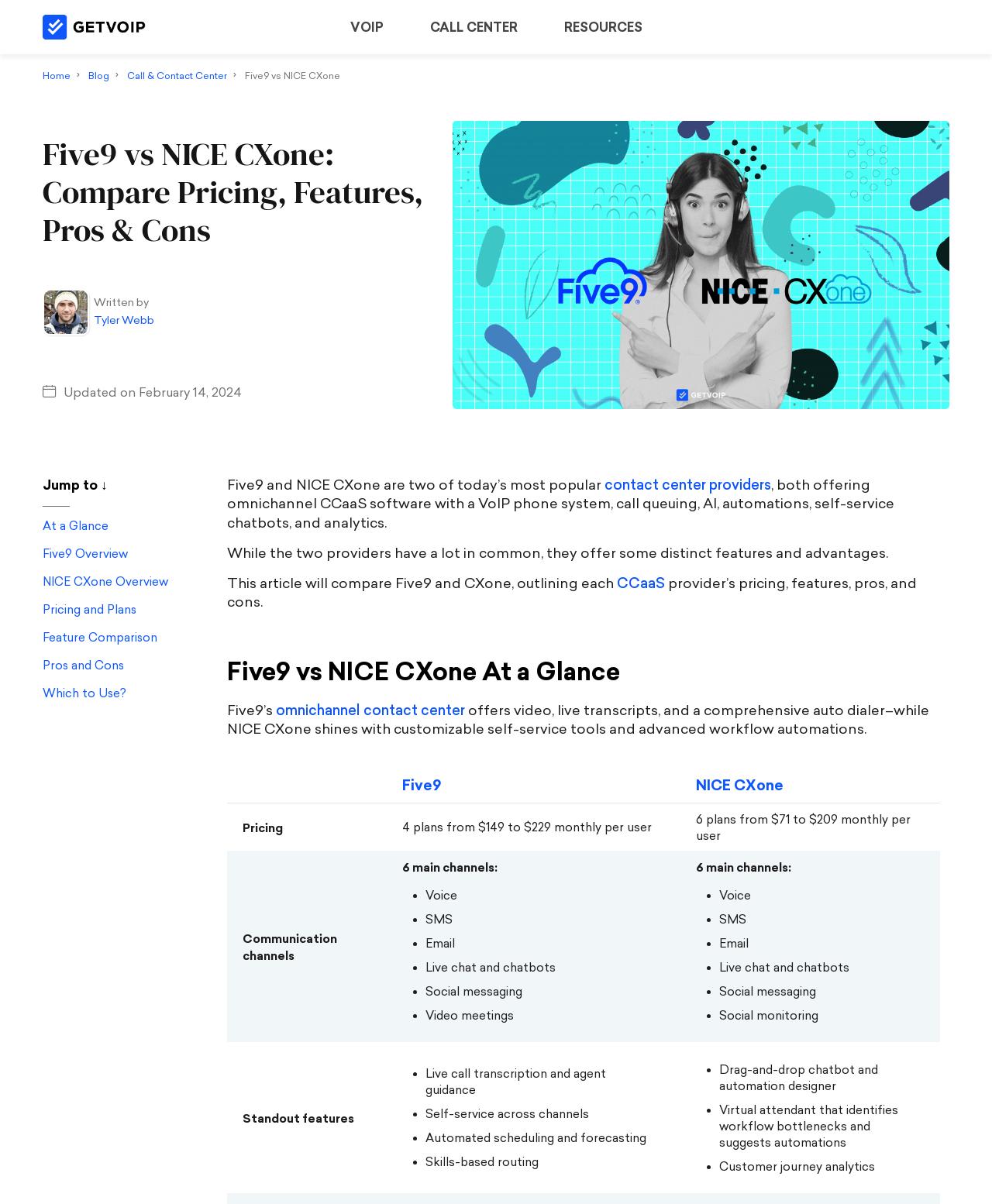Indicate the bounding box coordinates of the element that must be clicked to execute the instruction: "Read the article by Tyler Webb". The coordinates should be given as four float numbers between 0 and 1, i.e., [left, top, right, bottom].

[0.095, 0.26, 0.155, 0.273]